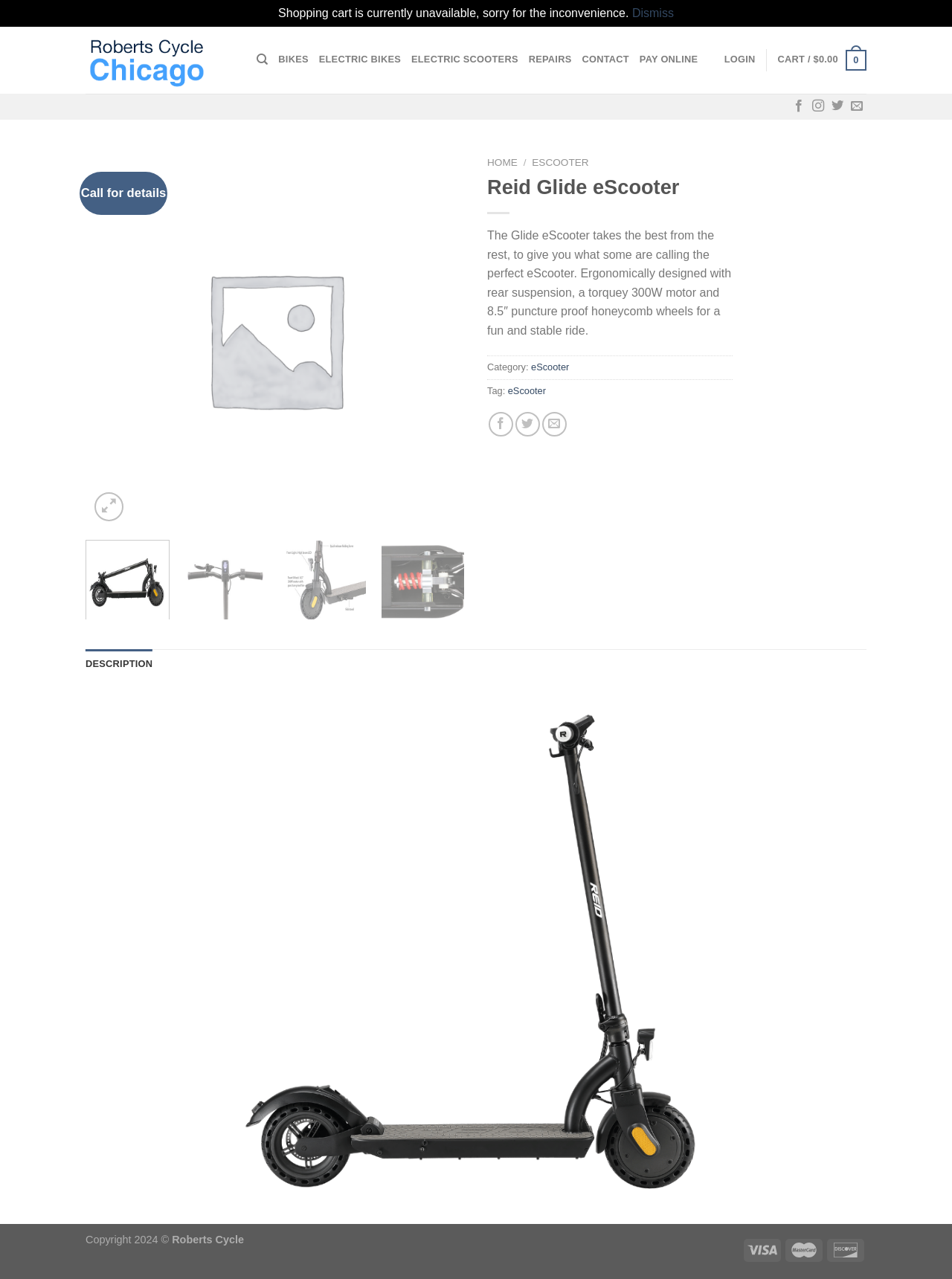Refer to the image and provide a thorough answer to this question:
How can the product be shared?

The webpage provides links to share the product on Facebook, Twitter, or via email, allowing users to easily share the product with others.